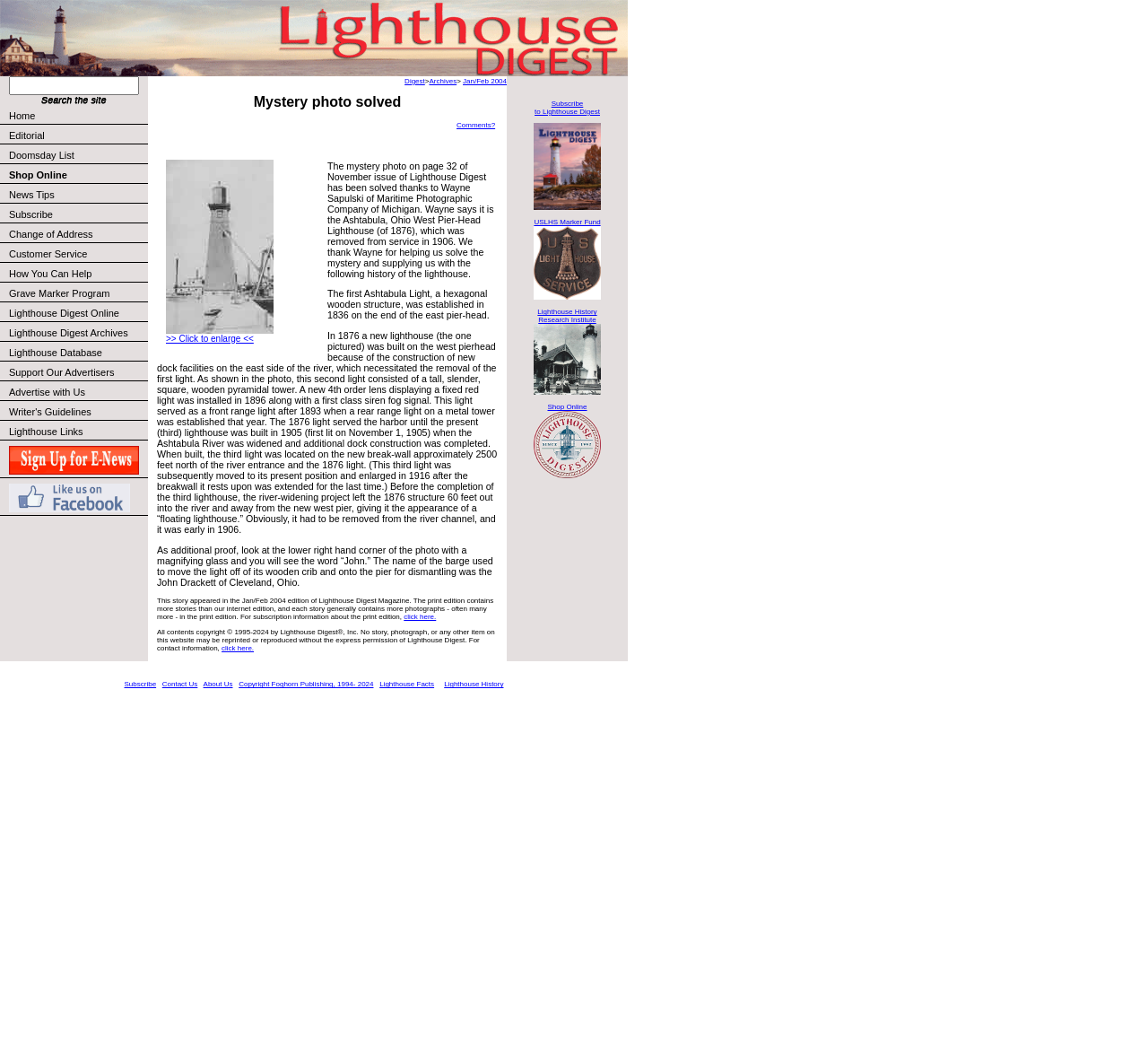Determine the bounding box for the HTML element described here: ">> Click to enlarge <<". The coordinates should be given as [left, top, right, bottom] with each number being a float between 0 and 1.

[0.145, 0.318, 0.221, 0.325]